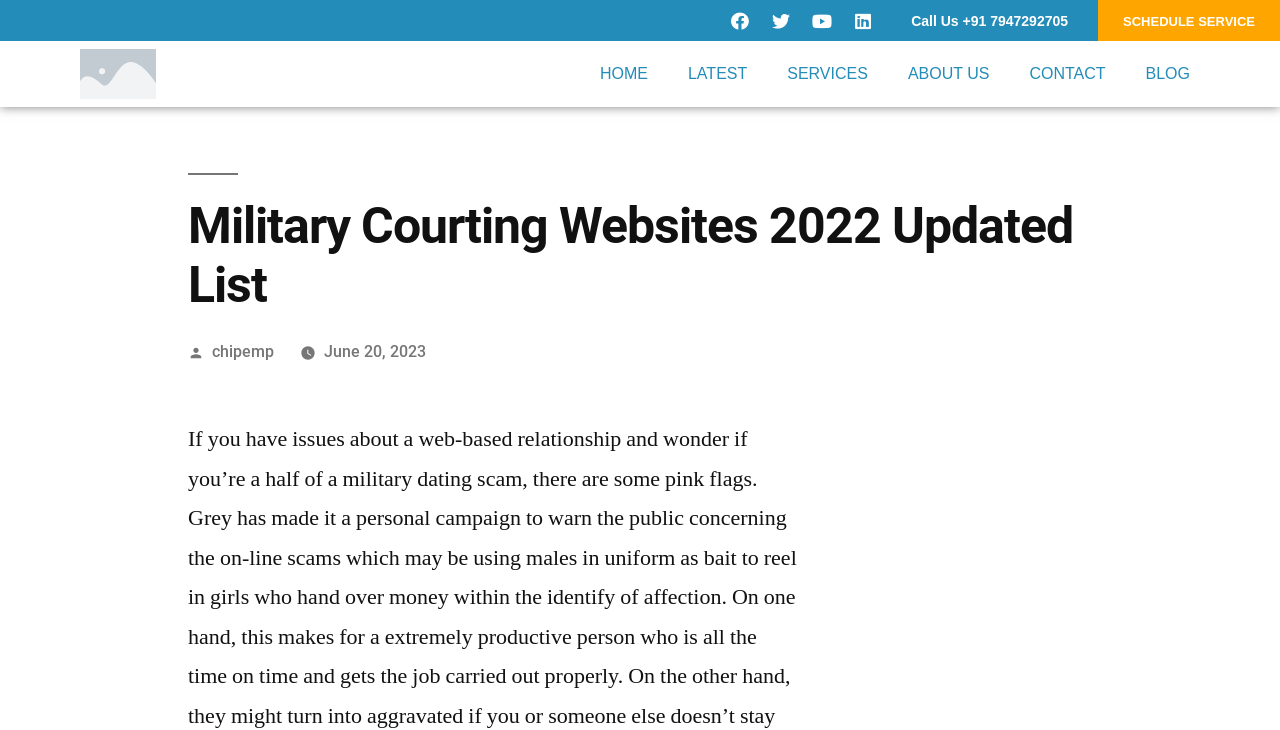Identify the bounding box for the described UI element. Provide the coordinates in (top-left x, top-left y, bottom-right x, bottom-right y) format with values ranging from 0 to 1: Twitter

[0.596, 0.003, 0.624, 0.053]